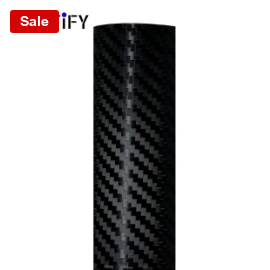What does the film mimic? Analyze the screenshot and reply with just one word or a short phrase.

Carbon fiber